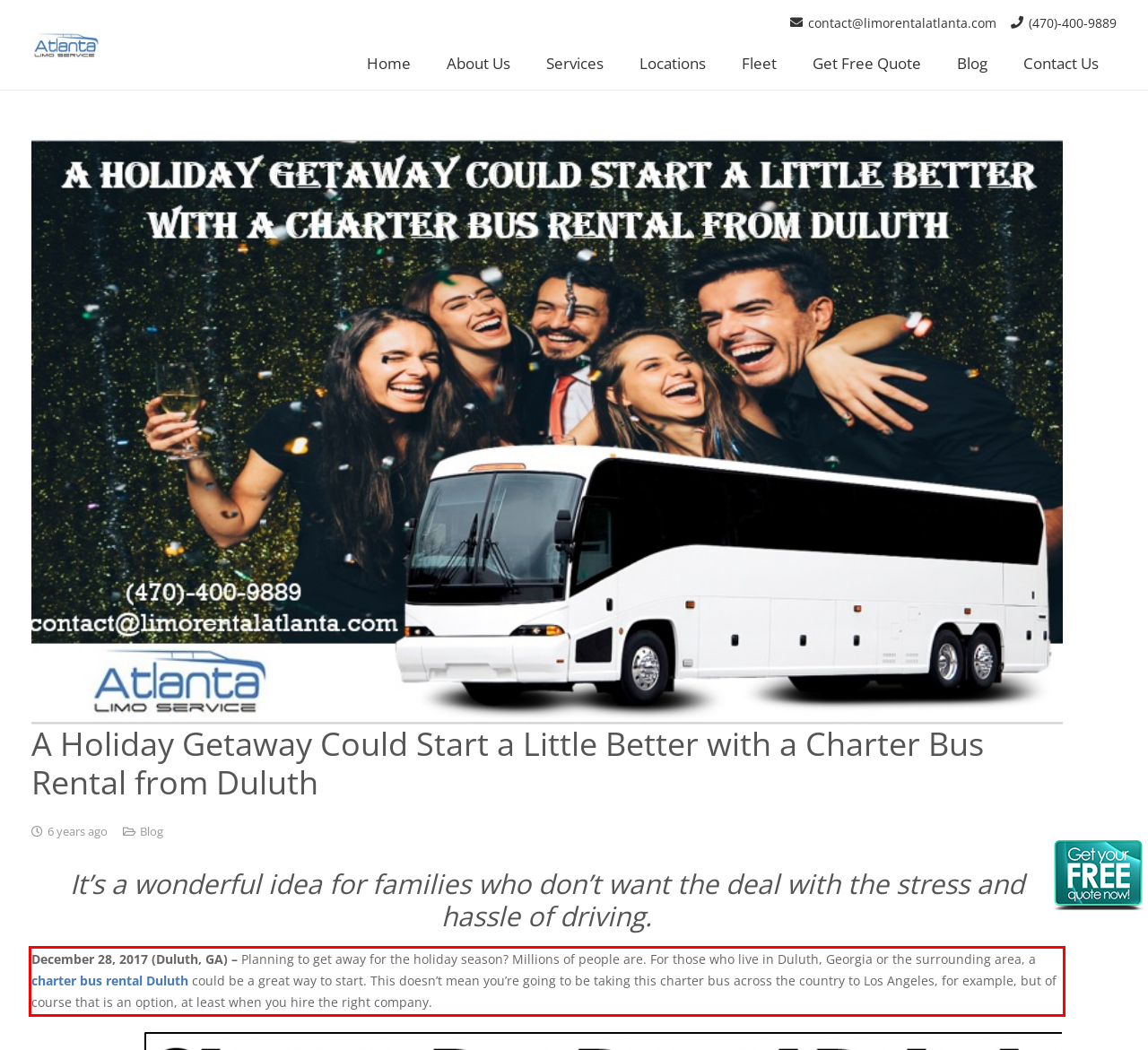With the provided screenshot of a webpage, locate the red bounding box and perform OCR to extract the text content inside it.

December 28, 2017 (Duluth, GA) – Planning to get away for the holiday season? Millions of people are. For those who live in Duluth, Georgia or the surrounding area, a charter bus rental Duluth could be a great way to start. This doesn’t mean you’re going to be taking this charter bus across the country to Los Angeles, for example, but of course that is an option, at least when you hire the right company.